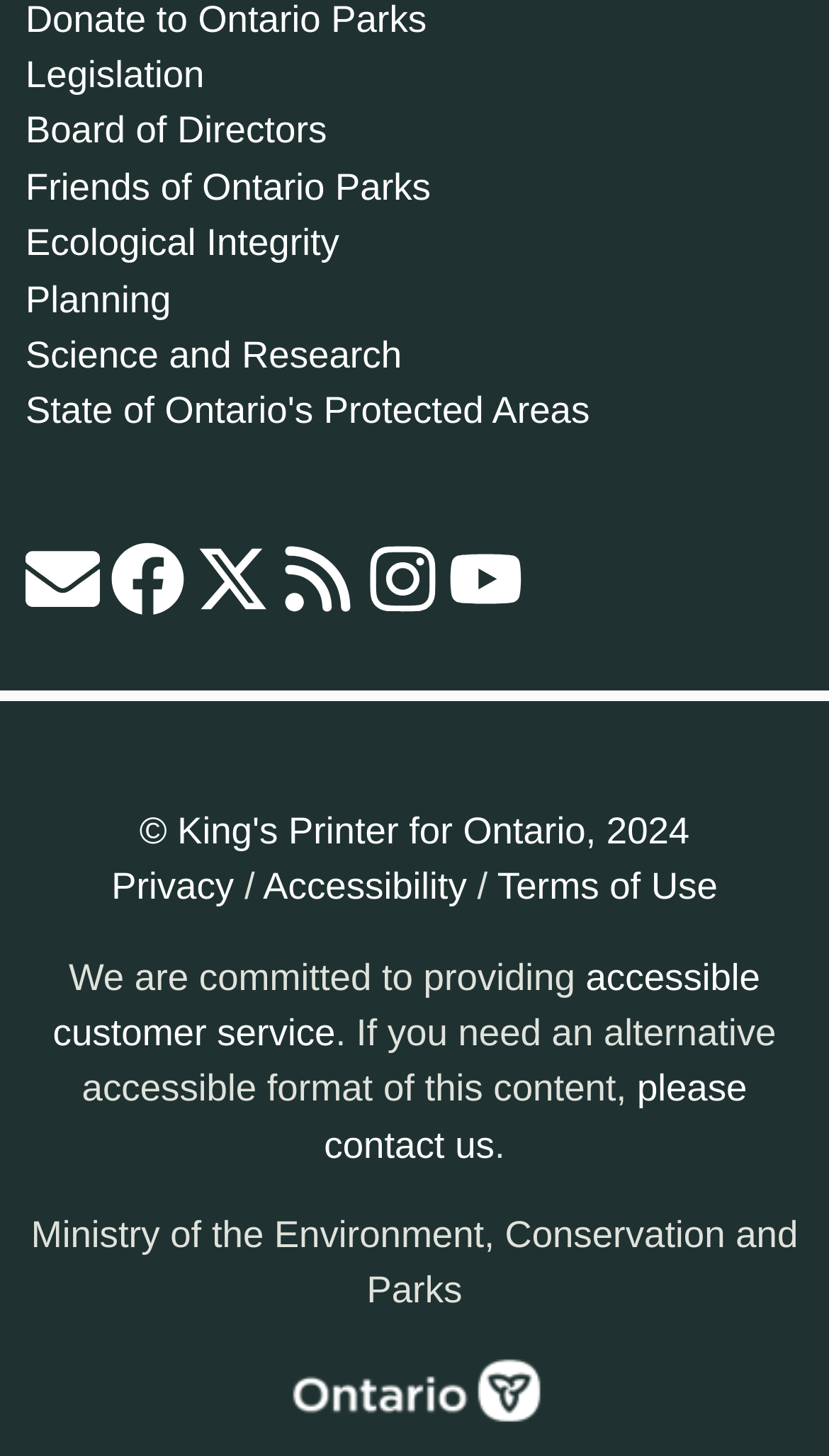What is the commitment of Ontario Parks?
Please provide a single word or phrase answer based on the image.

Accessible customer service